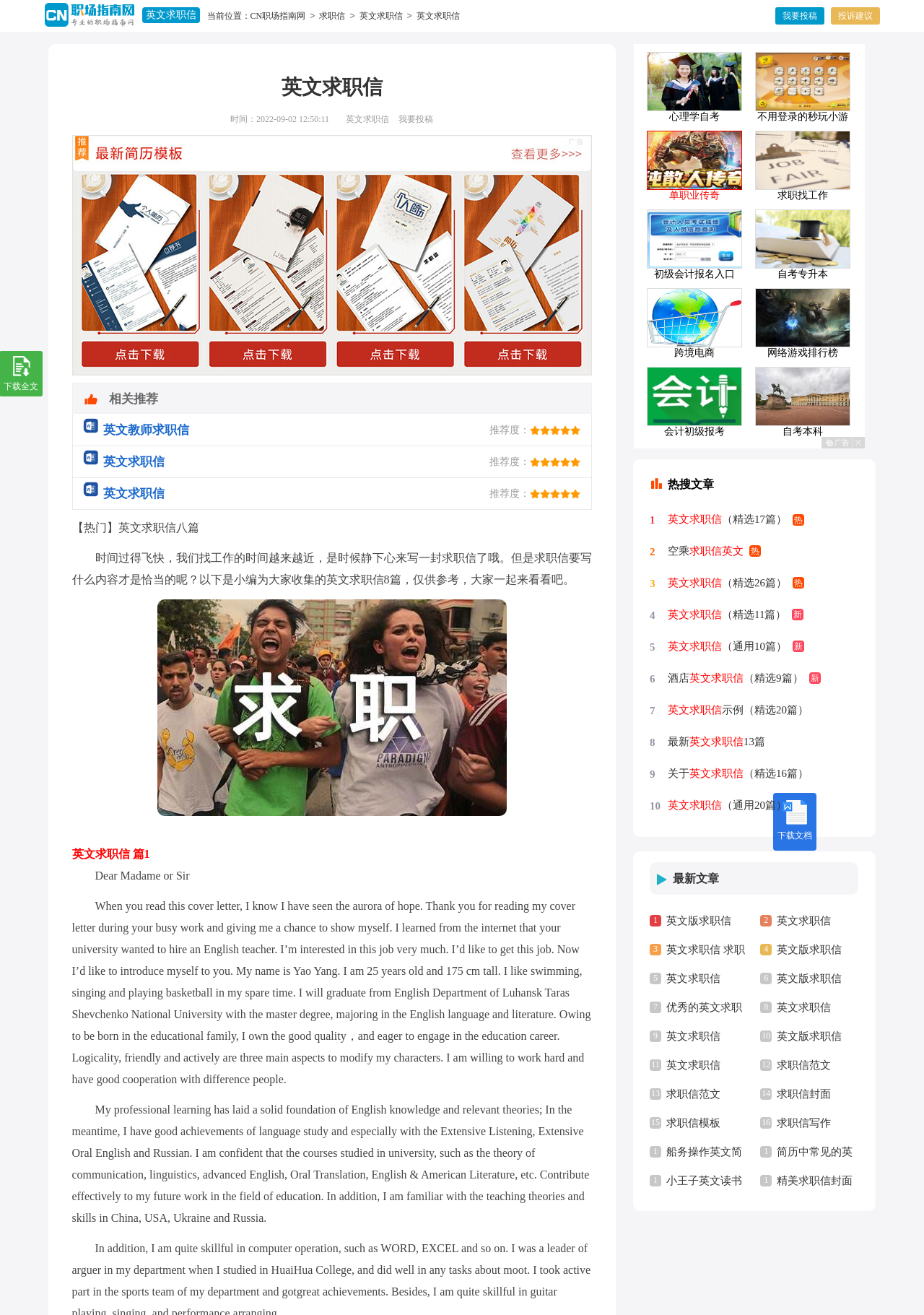Carefully examine the image and provide an in-depth answer to the question: What is the name of the author of the first English job search letter?

The first English job search letter starts with 'Dear Madame or Sir' and then introduces the author as 'My name is Yao Yang. I am 25 years old and 175 cm tall.'.